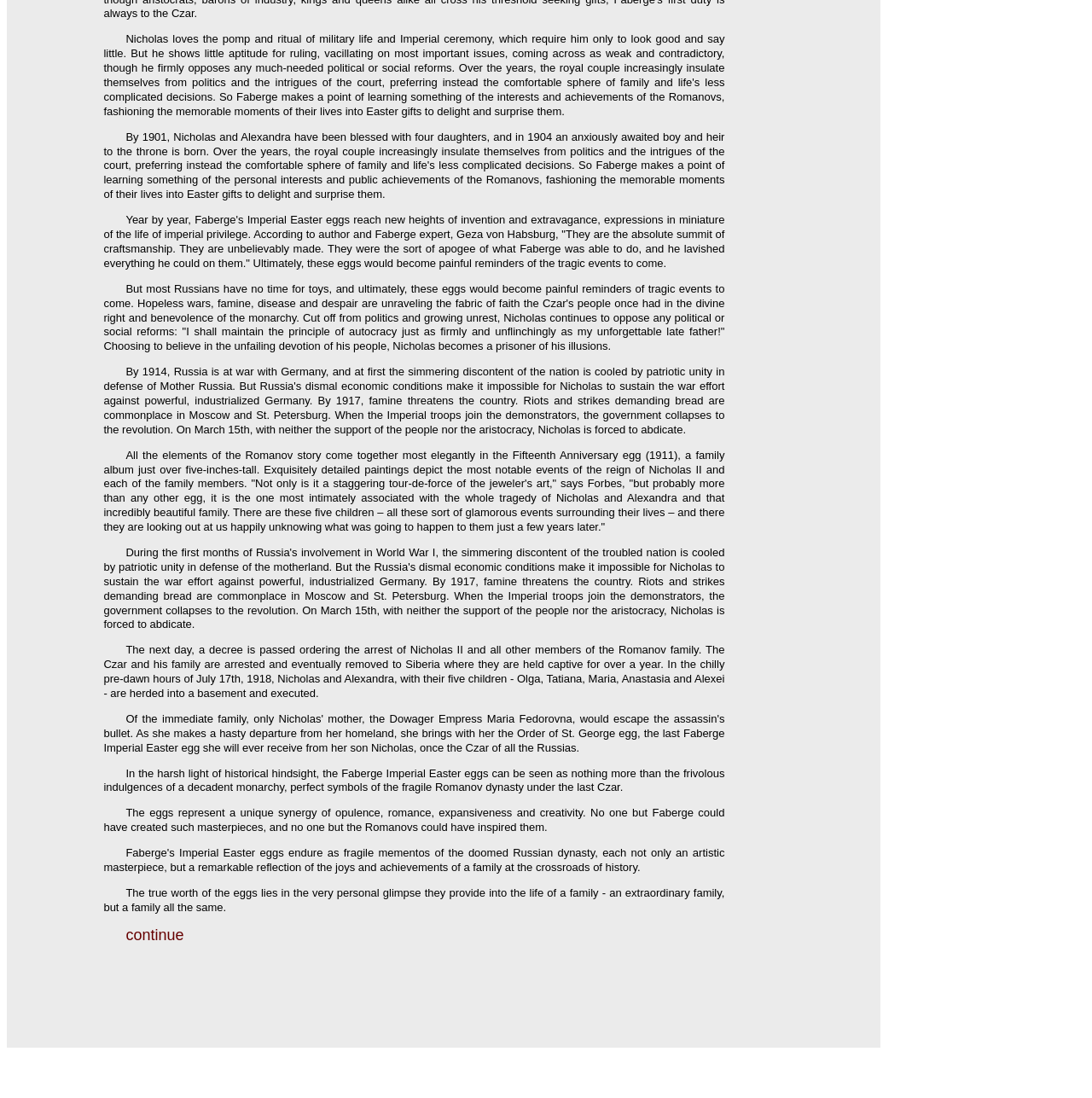From the image, can you give a detailed response to the question below:
What event is described in the last paragraph?

The last paragraph mentions the arrest and eventual execution of Nicholas II and his family, including his five children, in the basement of a Siberian house in 1918.